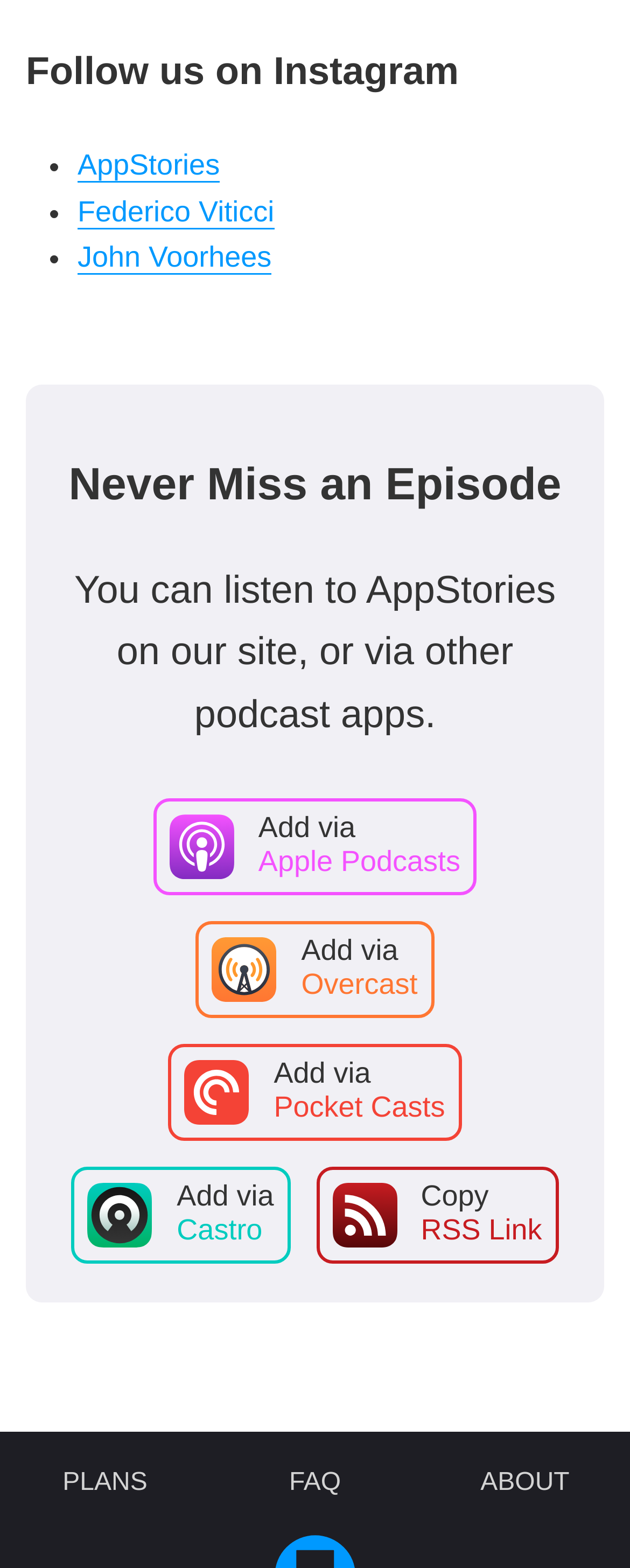Given the element description: "October 12, 2019", predict the bounding box coordinates of this UI element. The coordinates must be four float numbers between 0 and 1, given as [left, top, right, bottom].

None